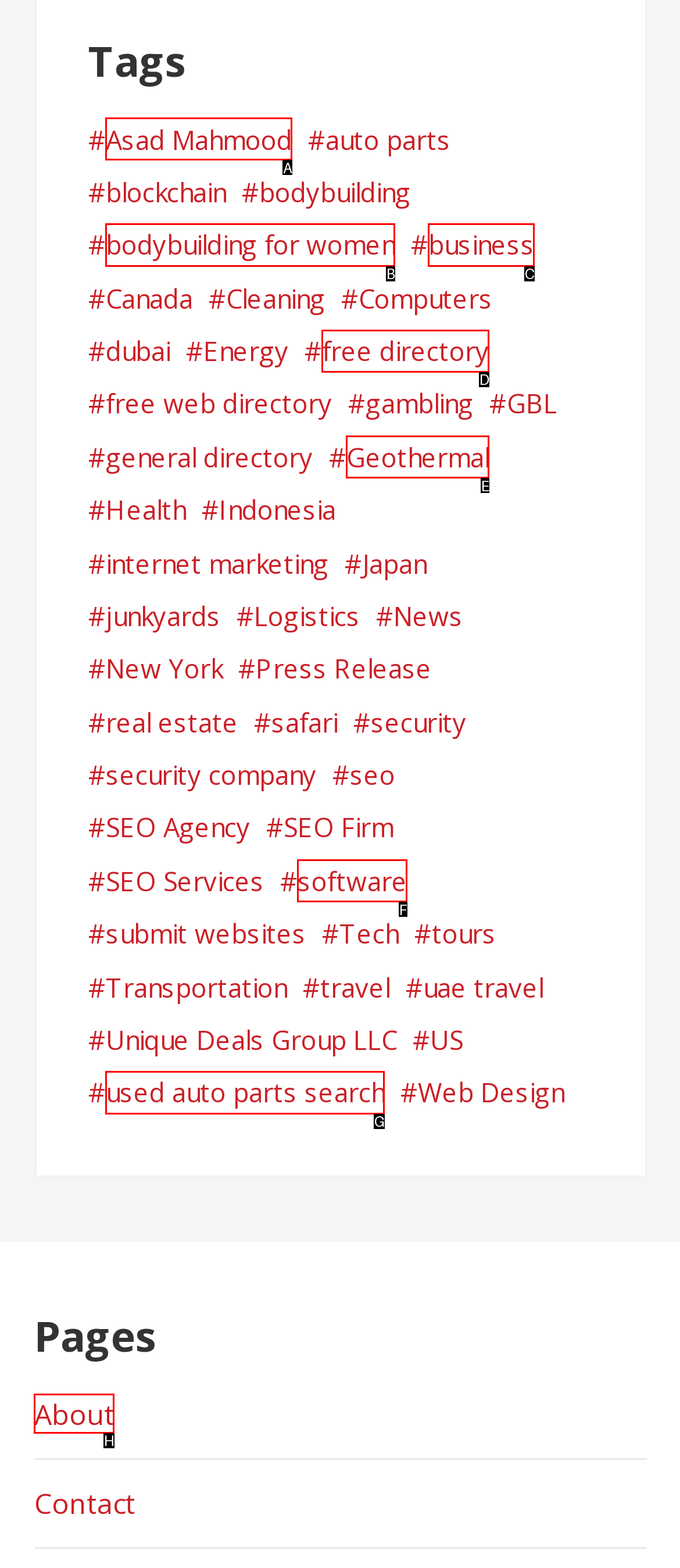Choose the HTML element that should be clicked to accomplish the task: Go to the 'About' page. Answer with the letter of the chosen option.

H